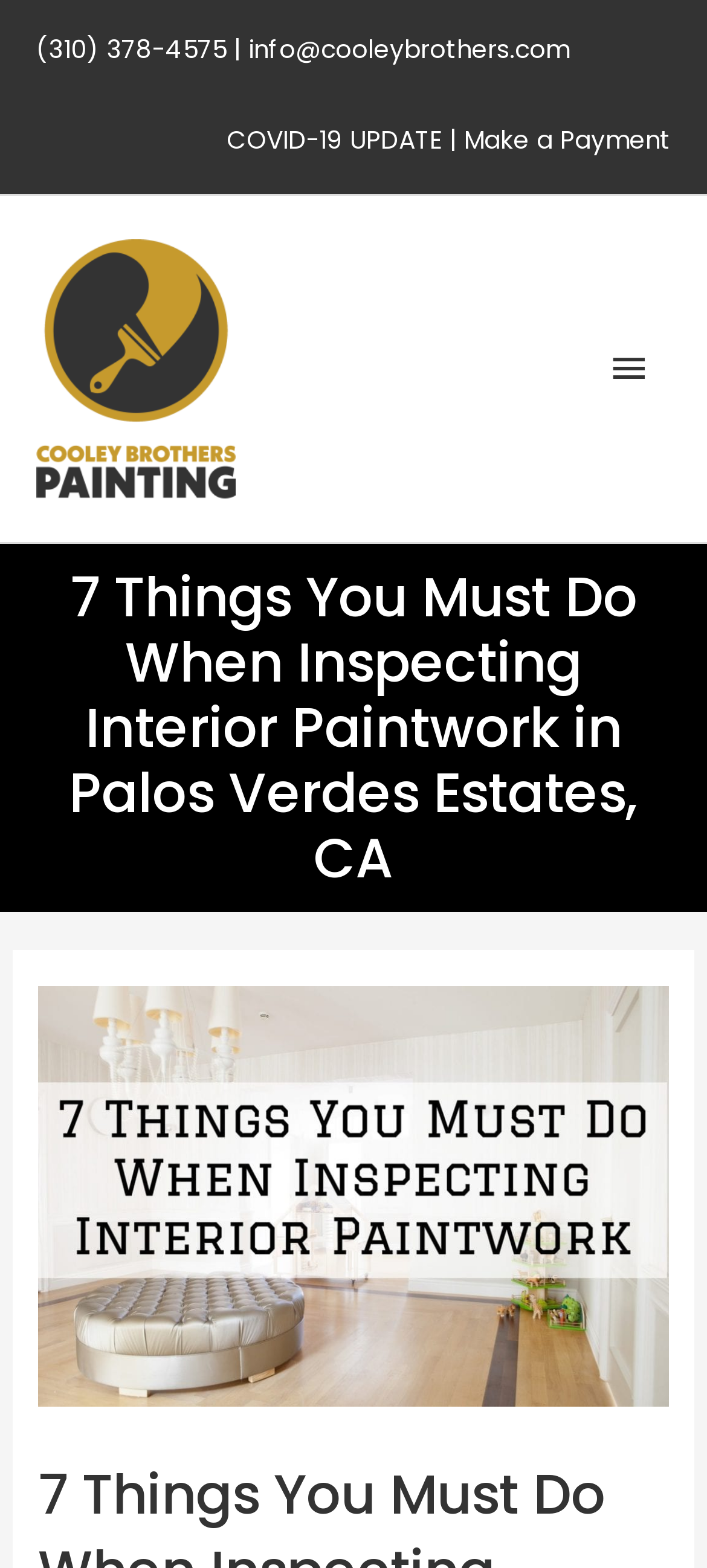Is there a main menu button on the top right?
Based on the screenshot, respond with a single word or phrase.

Yes